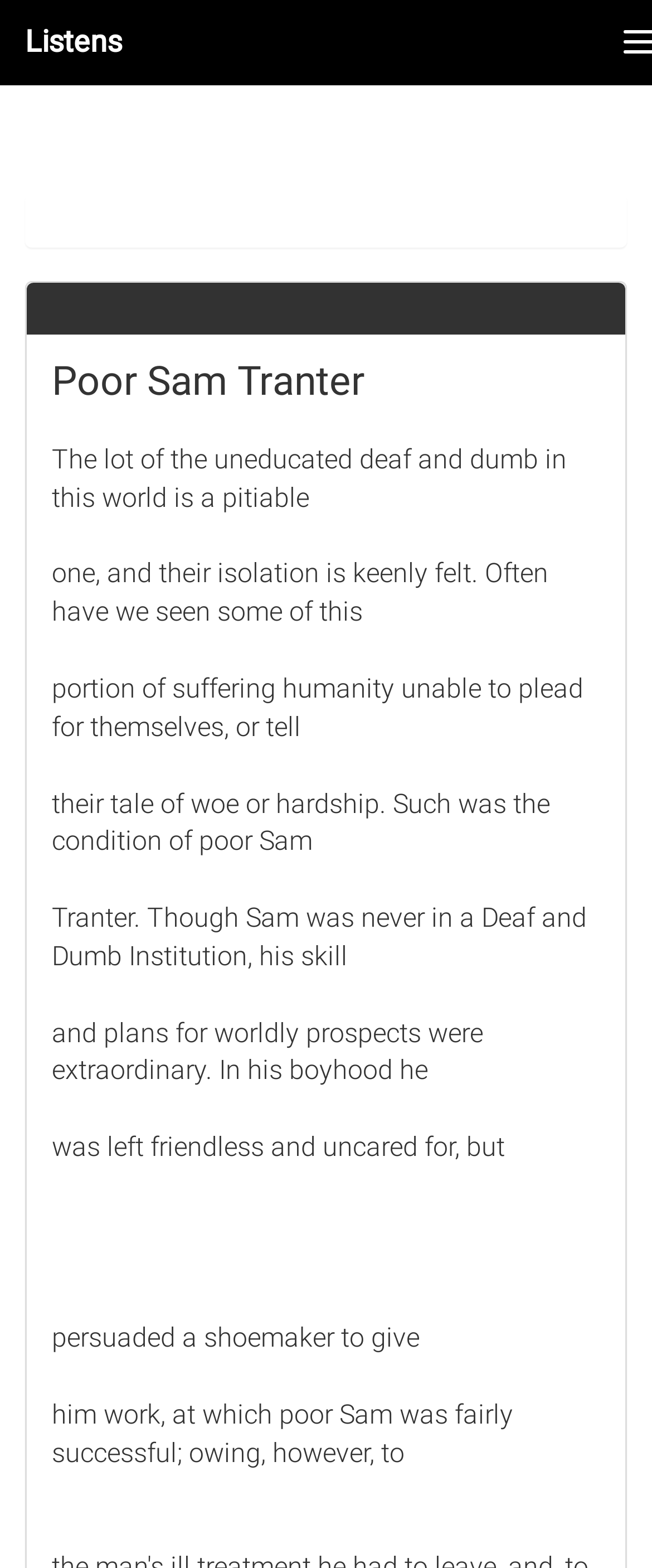What is the author's attitude towards Sam Tranter?
Look at the image and respond with a one-word or short phrase answer.

Admiring